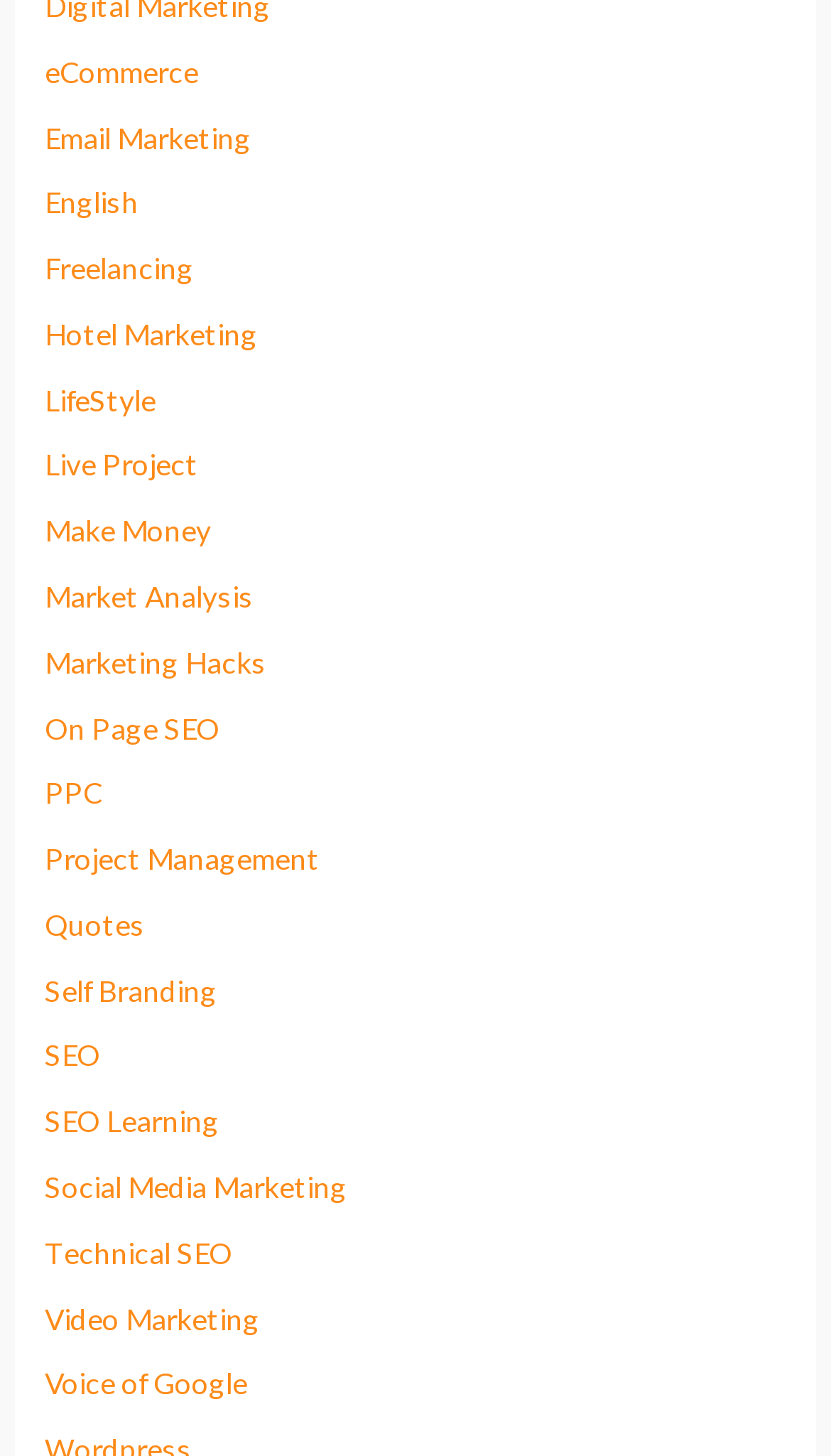Using floating point numbers between 0 and 1, provide the bounding box coordinates in the format (top-left x, top-left y, bottom-right x, bottom-right y). Locate the UI element described here: Social Media Marketing

[0.054, 0.802, 0.418, 0.827]